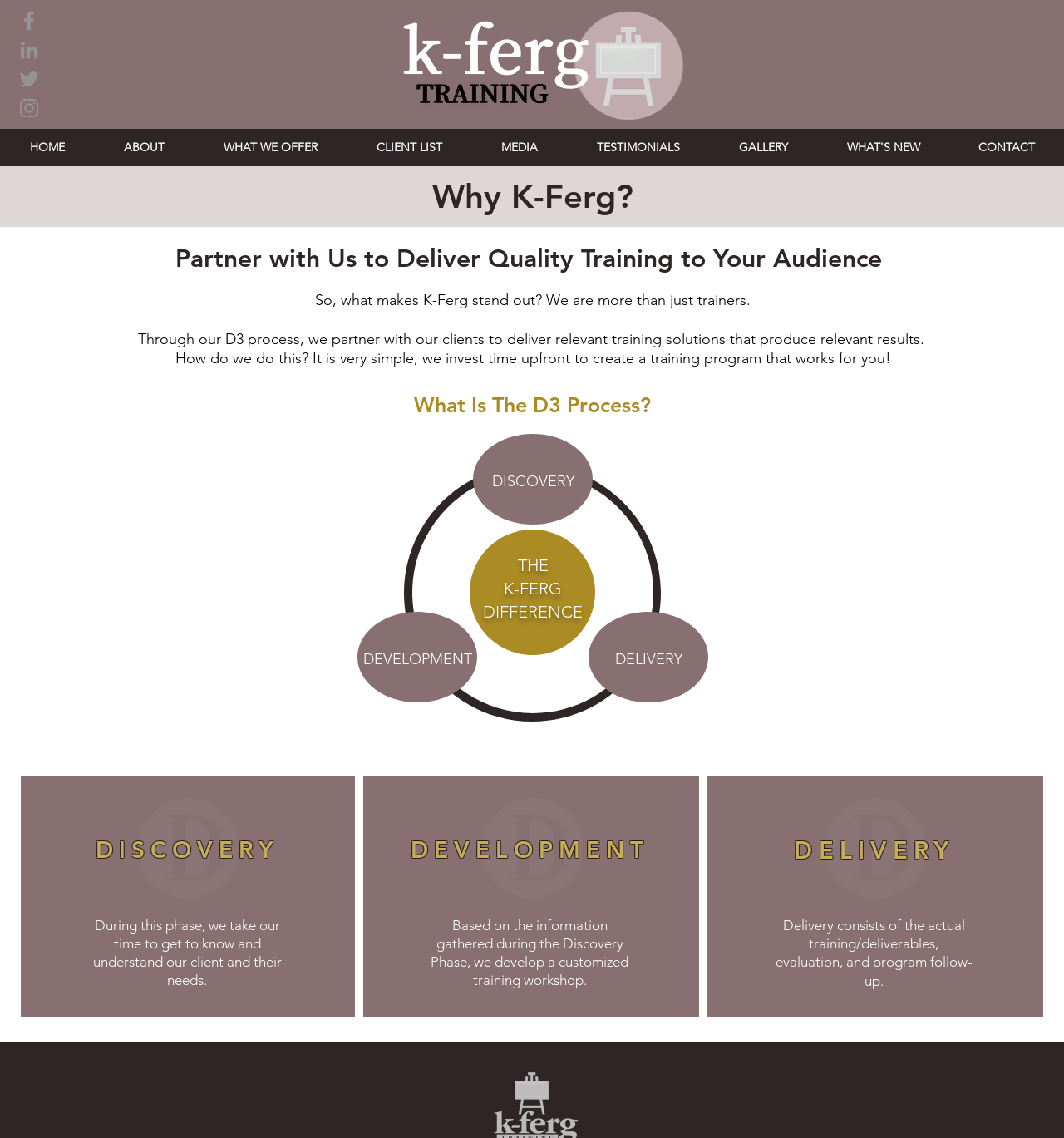Respond to the question with just a single word or phrase: 
What is the process used by K-Ferg to deliver training solutions?

D3 process